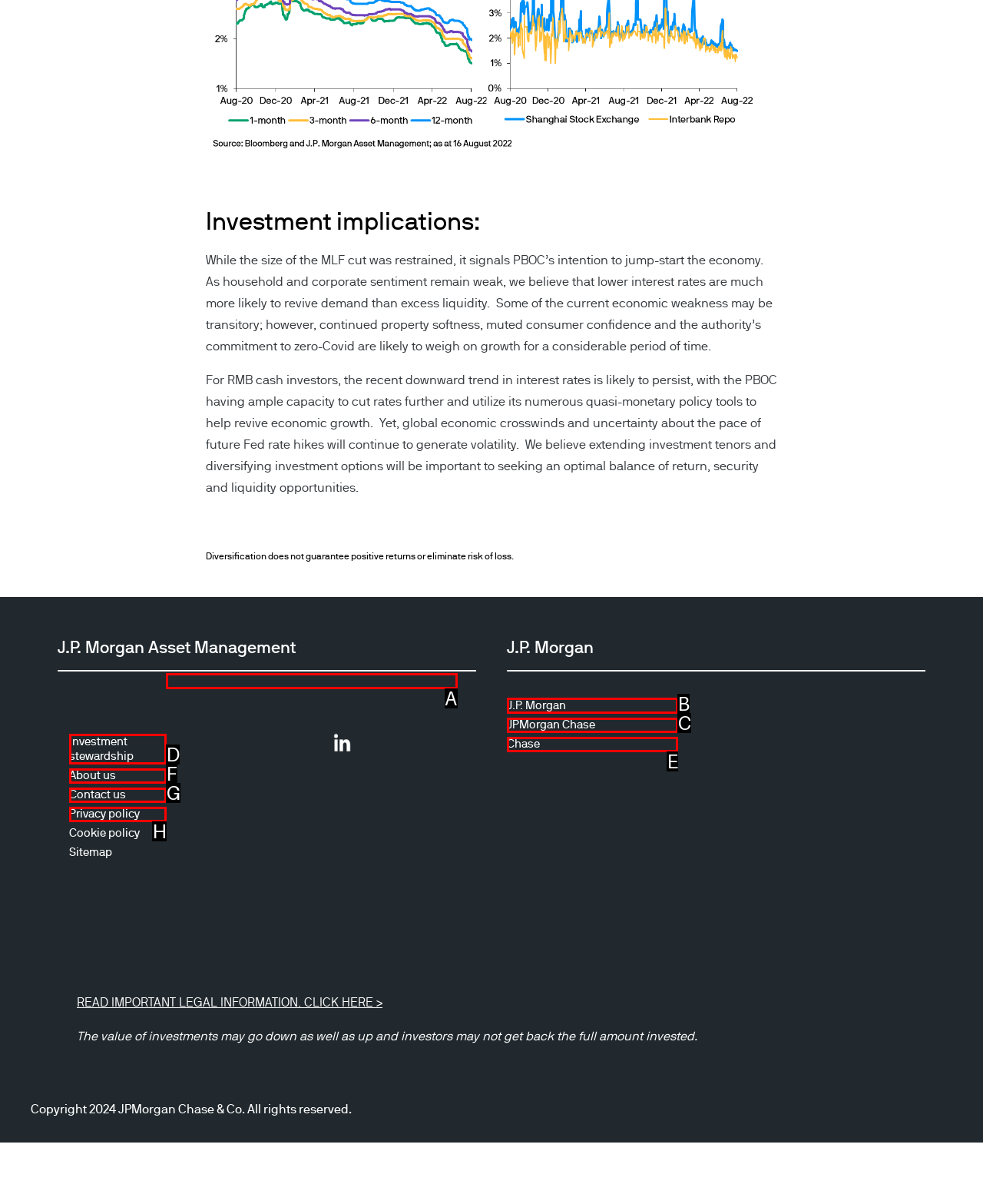Identify the UI element that best fits the description: https://am.jpmorgan.com/global/privacy
Respond with the letter representing the correct option.

A